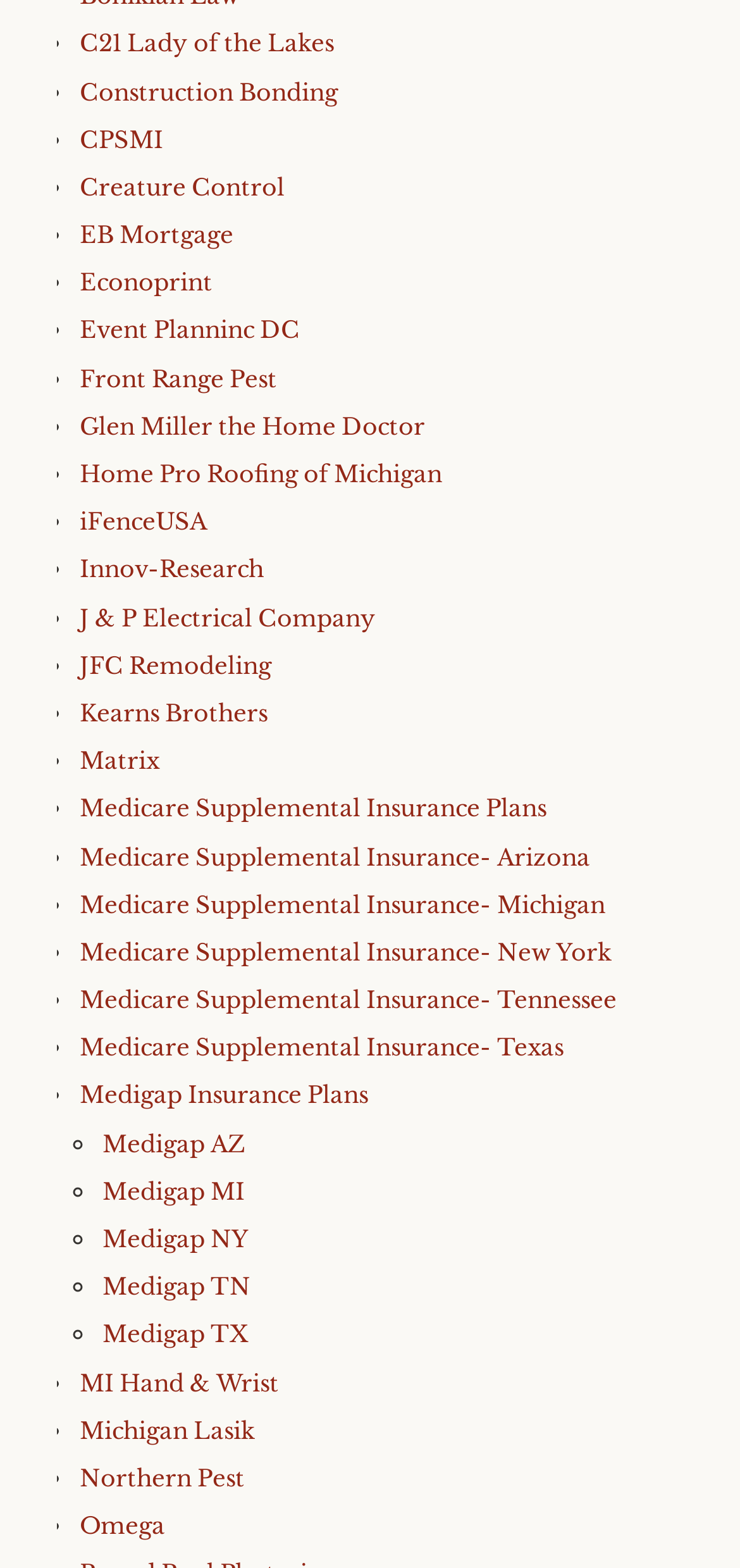Identify the bounding box coordinates of the specific part of the webpage to click to complete this instruction: "Click on C21 Lady of the Lakes".

[0.108, 0.019, 0.451, 0.037]